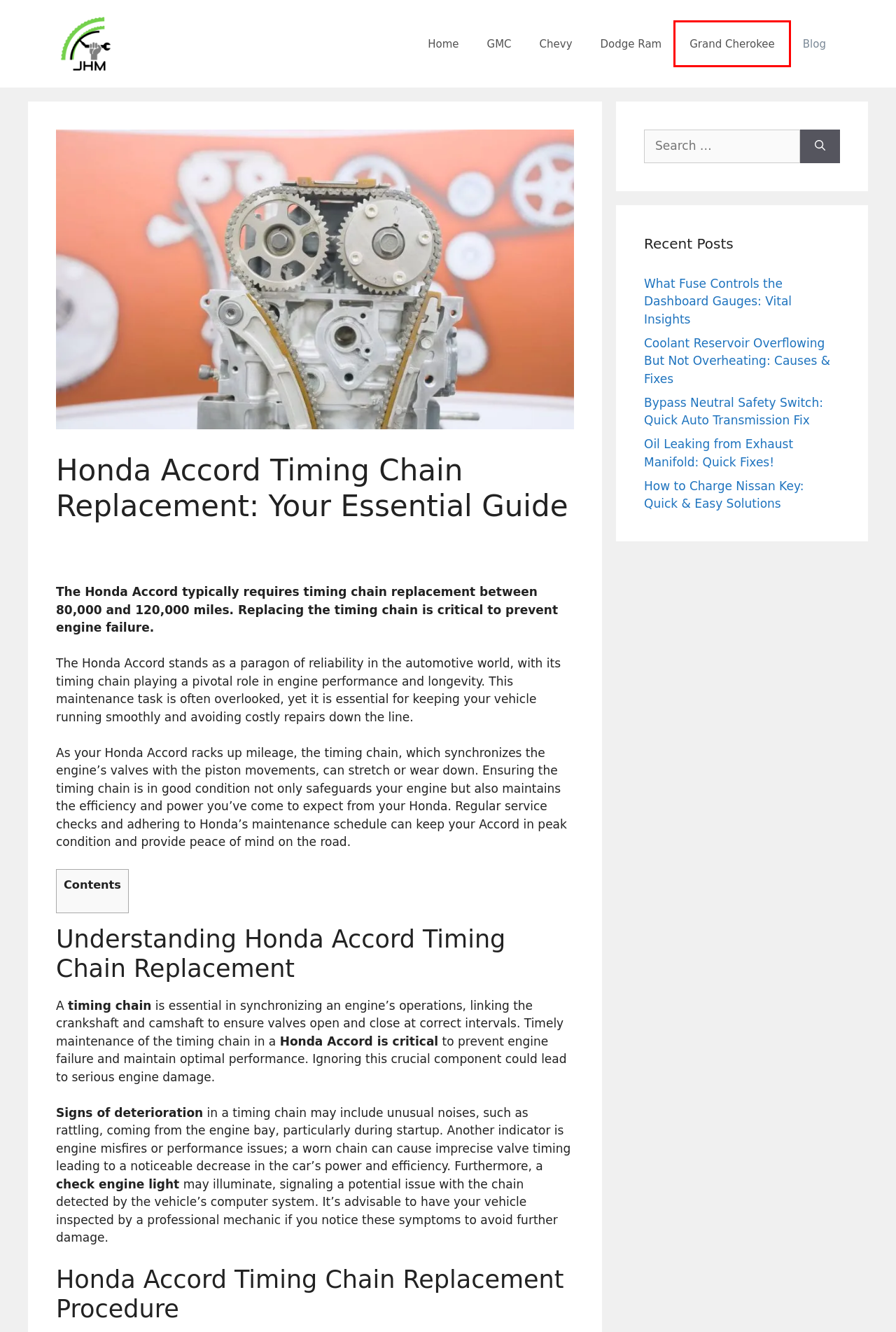Given a screenshot of a webpage with a red rectangle bounding box around a UI element, select the best matching webpage description for the new webpage that appears after clicking the highlighted element. The candidate descriptions are:
A. Bypass Neutral Safety Switch: Quick Auto Transmission Fix - JHM
B. How to Charge Nissan Key: Quick & Easy Solutions - JHM
C. What Fuse Controls the Dashboard Gauges: Vital Insights - JHM
D. Coolant Reservoir Overflowing But Not Overheating: Causes & Fixes - JHM
E. Oil Leaking from Exhaust Manifold: Quick Fixes! - JHM
F. Chevy Archives - JHM
G. Grand Cherokee Archives - JHM
H. GMC Archives - JHM

G